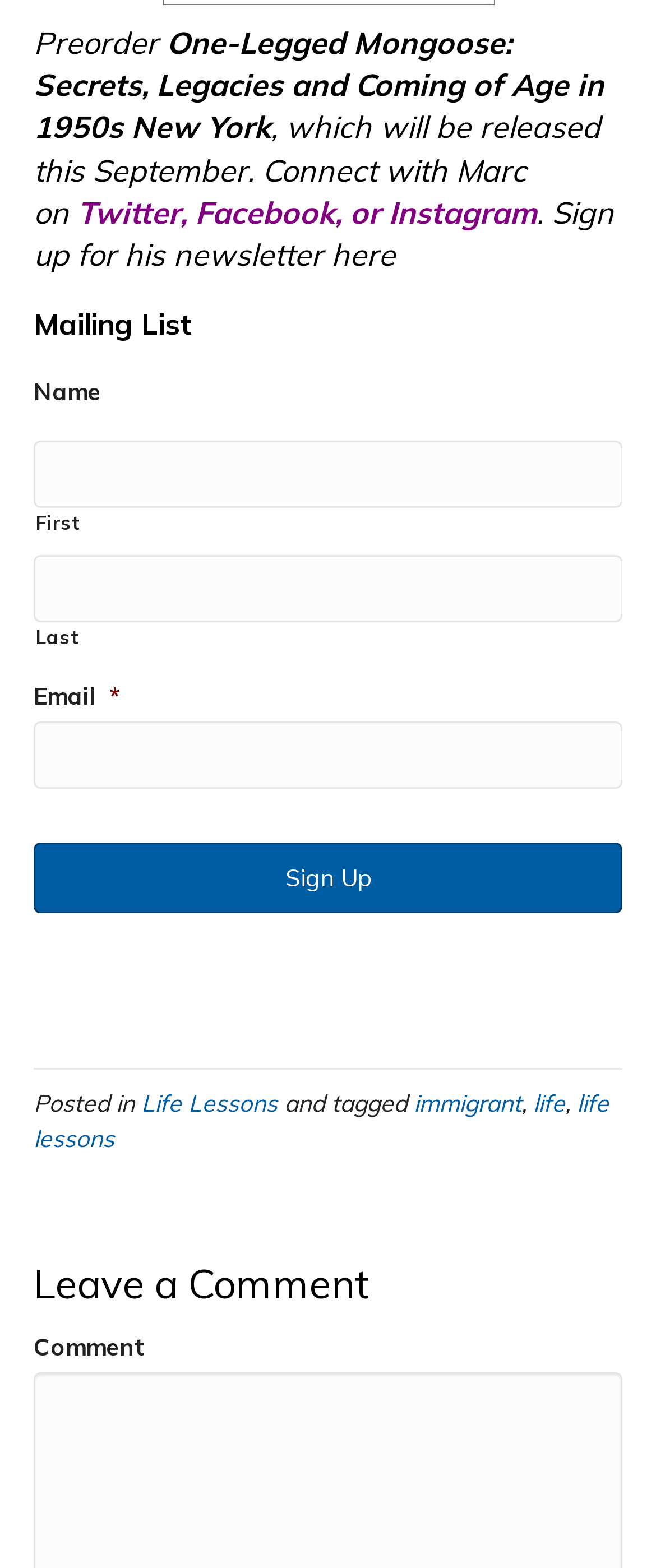Please identify the bounding box coordinates of the element's region that needs to be clicked to fulfill the following instruction: "Visit Marc's Twitter page". The bounding box coordinates should consist of four float numbers between 0 and 1, i.e., [left, top, right, bottom].

[0.118, 0.123, 0.274, 0.148]